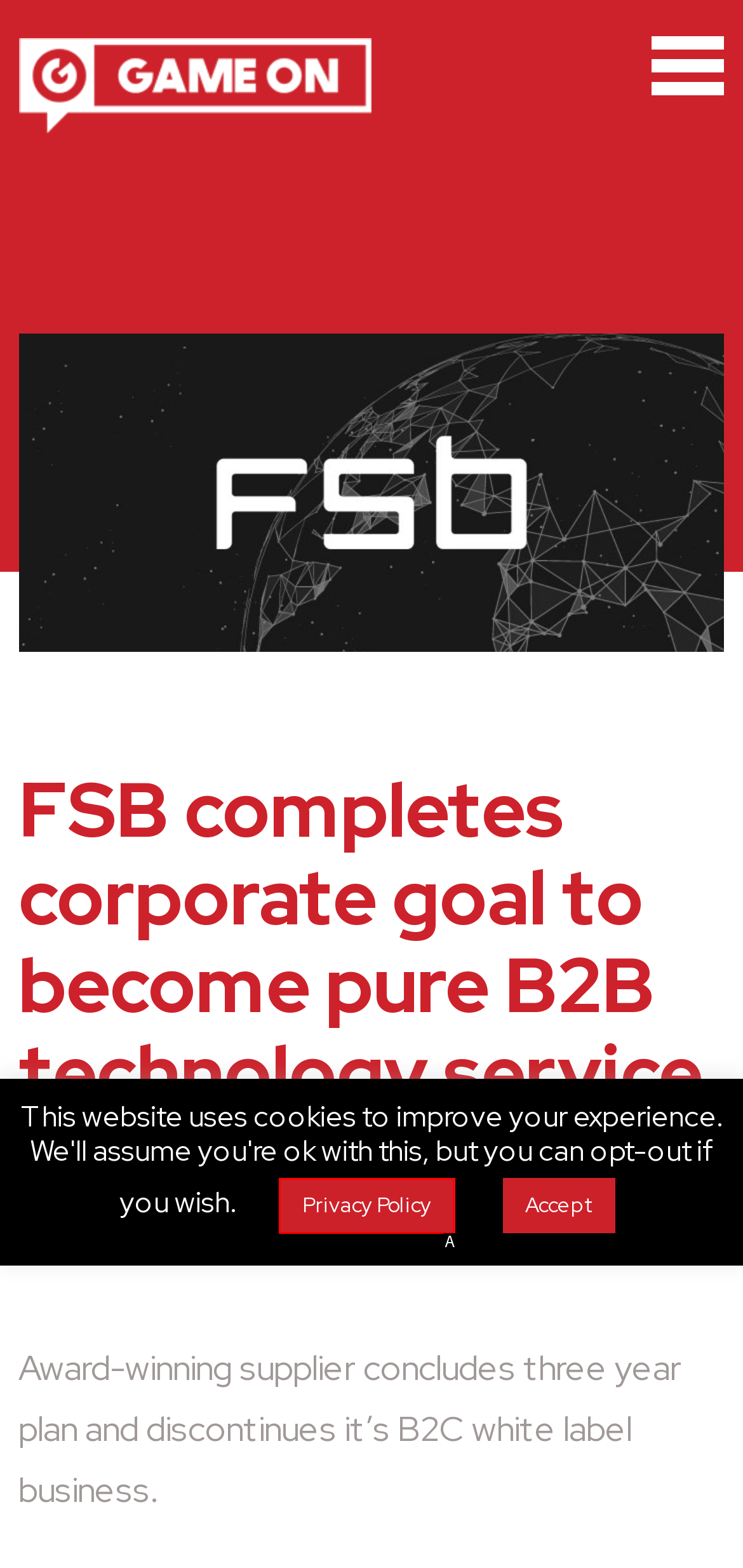Please select the letter of the HTML element that fits the description: Privacy Policy. Answer with the option's letter directly.

A